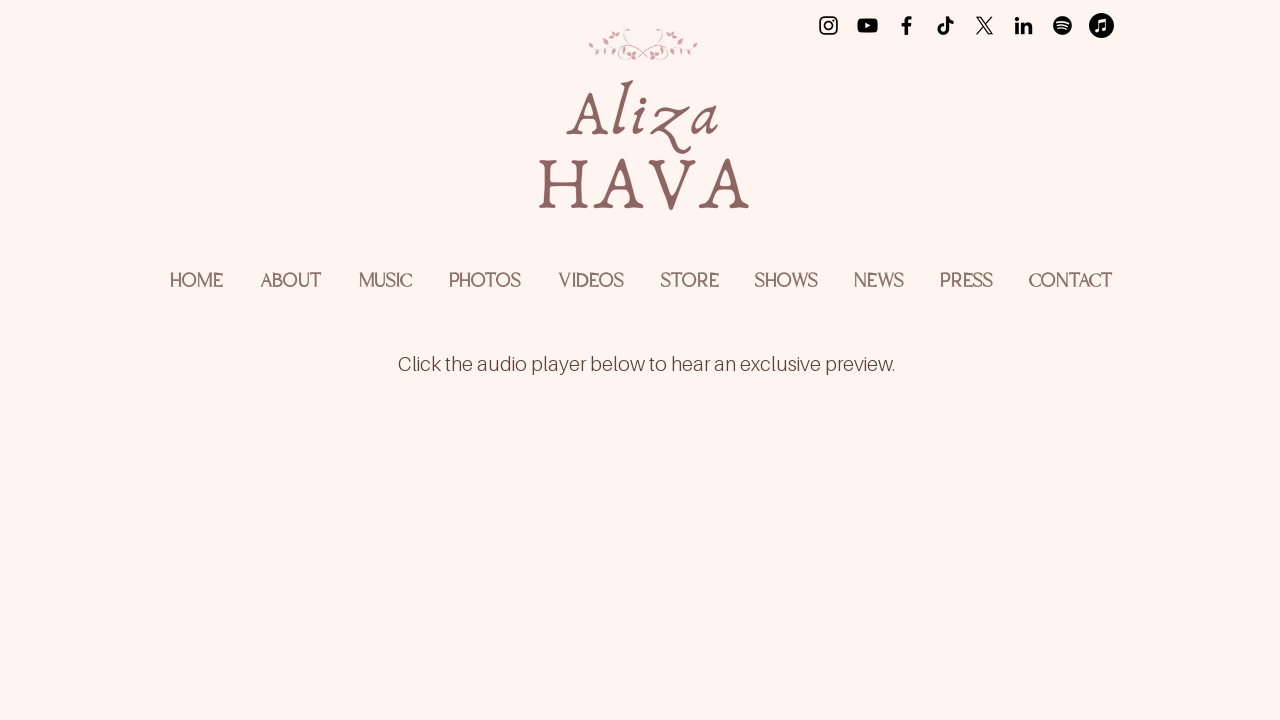Pinpoint the bounding box coordinates of the area that must be clicked to complete this instruction: "Read the latest news about Aliza Hava".

[0.652, 0.356, 0.72, 0.425]